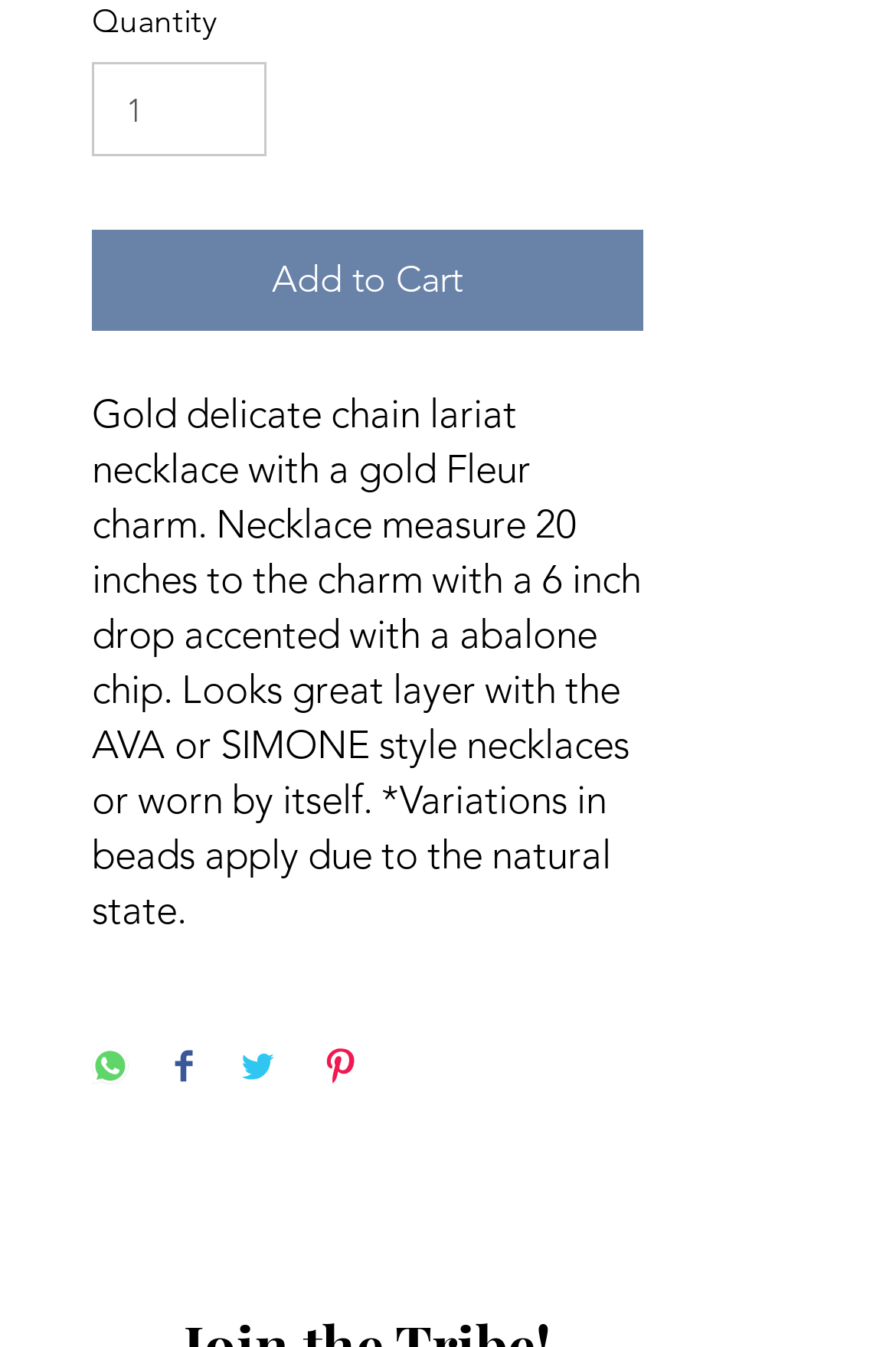Using the webpage screenshot, find the UI element described by aria-label="Pinterest". Provide the bounding box coordinates in the format (top-left x, top-left y, bottom-right x, bottom-right y), ensuring all values are floating point numbers between 0 and 1.

[0.531, 0.877, 0.595, 0.919]